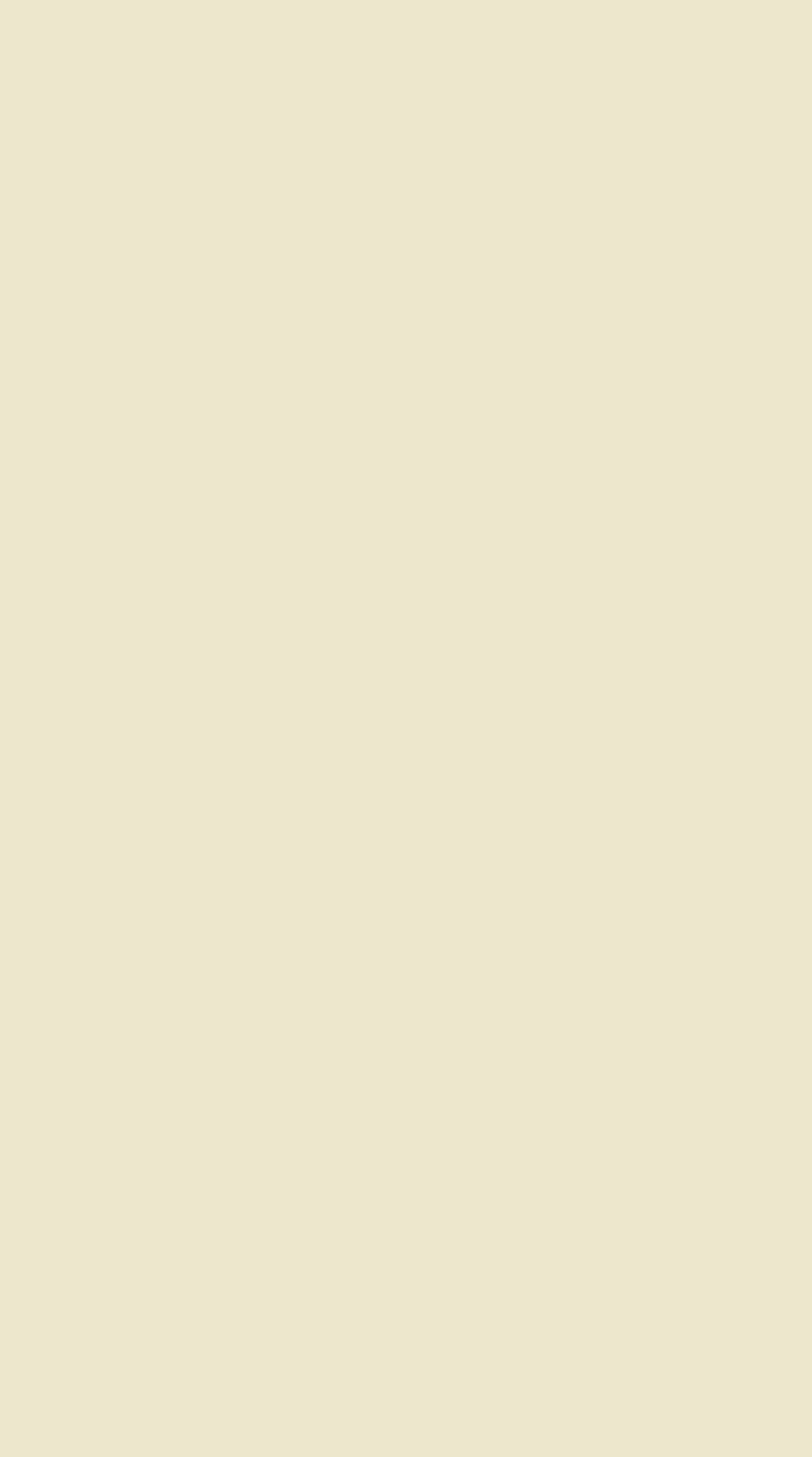How many types of plumbing services are listed?
Please provide a comprehensive answer based on the contents of the image.

I counted the number of links under the list markers, which represent different plumbing services, and found 14 services listed, including Water Heater Replacement, Toilet Repair, Drain Clearing, and more.